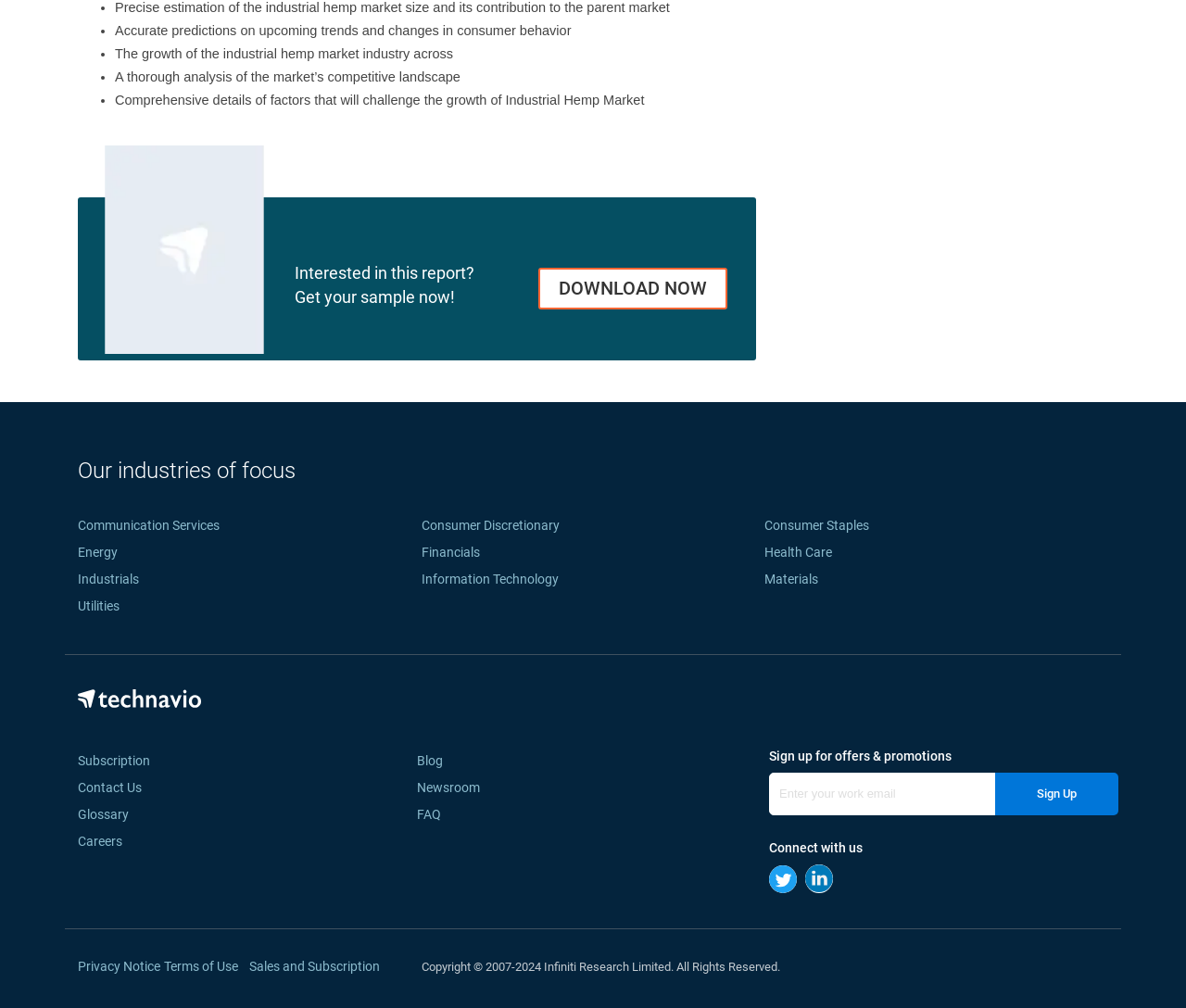Please specify the bounding box coordinates of the element that should be clicked to execute the given instruction: 'Read the blog post '5 Tips for Capturing Authentic Moments at Events''. Ensure the coordinates are four float numbers between 0 and 1, expressed as [left, top, right, bottom].

None